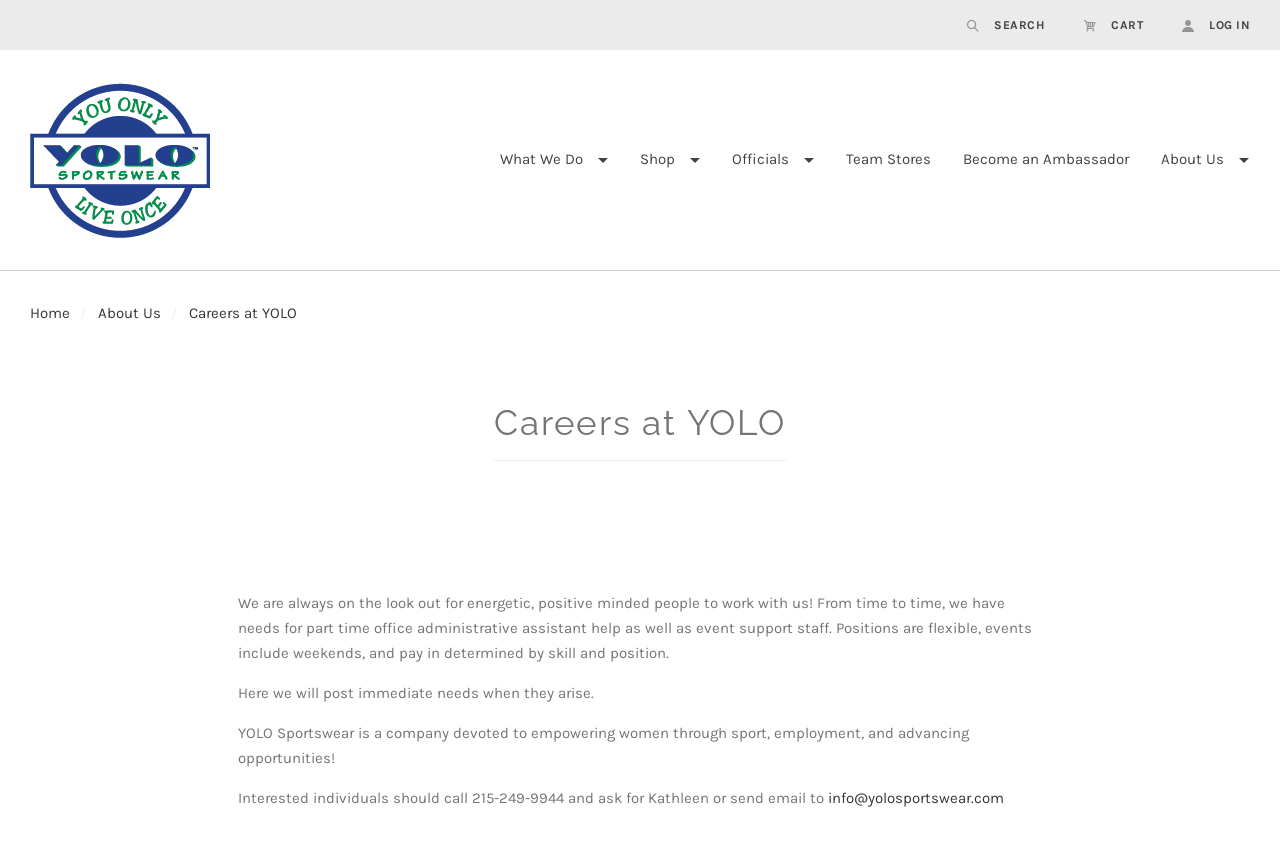How can interested individuals contact the company?
Please use the image to provide an in-depth answer to the question.

I found this information by reading the StaticText element that says 'Interested individuals should call 215-249-9944 and ask for Kathleen or send email to' and then looking at the link 'info@yolosportswear.com' which provides the email address.